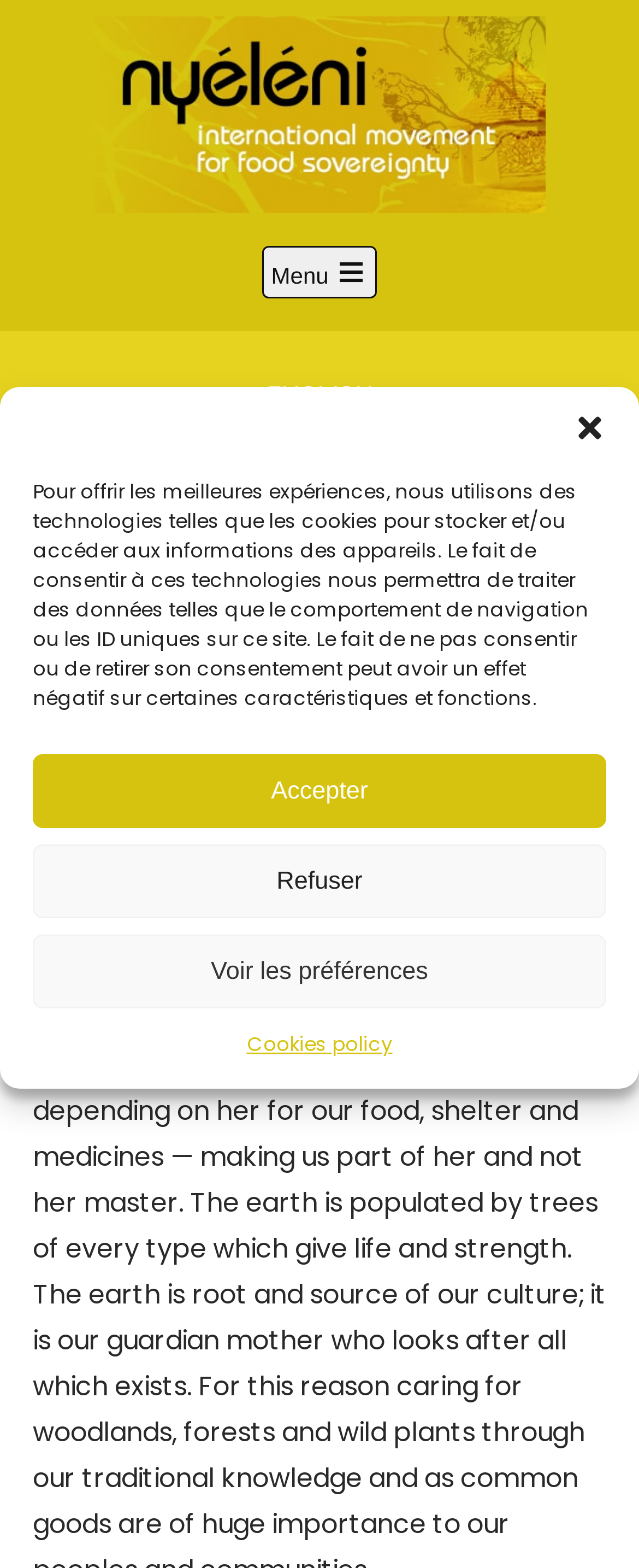Find the bounding box coordinates of the element you need to click on to perform this action: 'Go to Nyéléni EN'. The coordinates should be represented by four float values between 0 and 1, in the format [left, top, right, bottom].

[0.051, 0.01, 0.949, 0.136]